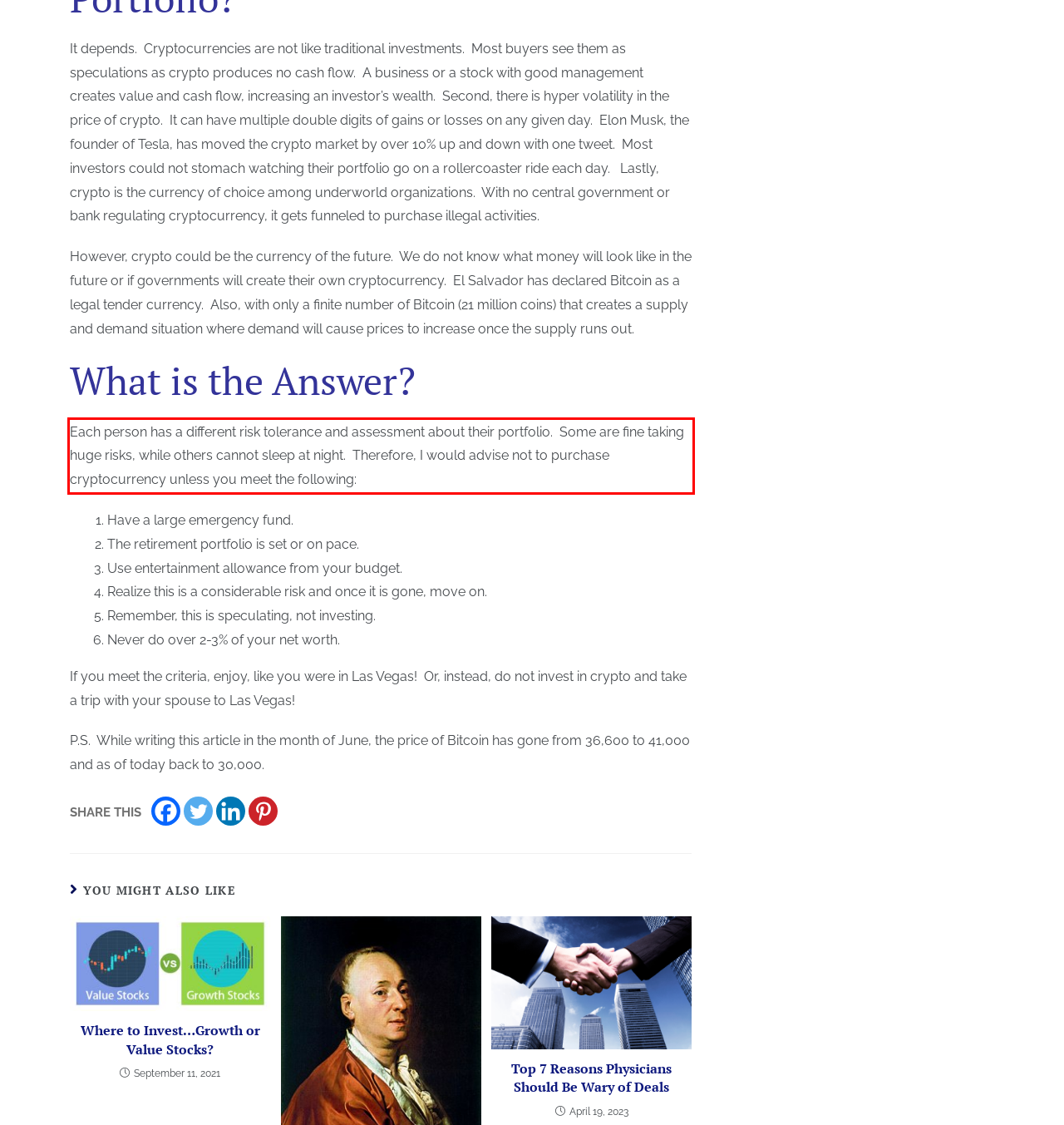Given a webpage screenshot with a red bounding box, perform OCR to read and deliver the text enclosed by the red bounding box.

Each person has a different risk tolerance and assessment about their portfolio. Some are fine taking huge risks, while others cannot sleep at night. Therefore, I would advise not to purchase cryptocurrency unless you meet the following: